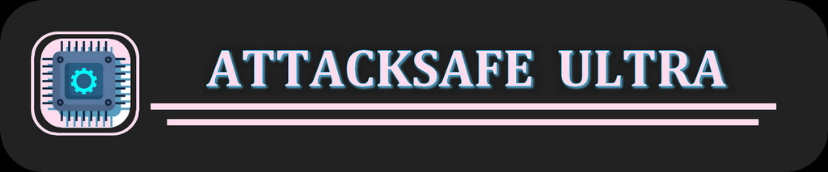What is the purpose of the software solution represented by the logo?
Please ensure your answer to the question is detailed and covers all necessary aspects.

The purpose of the software solution represented by the logo is enhancing security, particularly in the context of Bitcoin and cyber resilience, as inferred from the caption's description of the logo's visual branding.